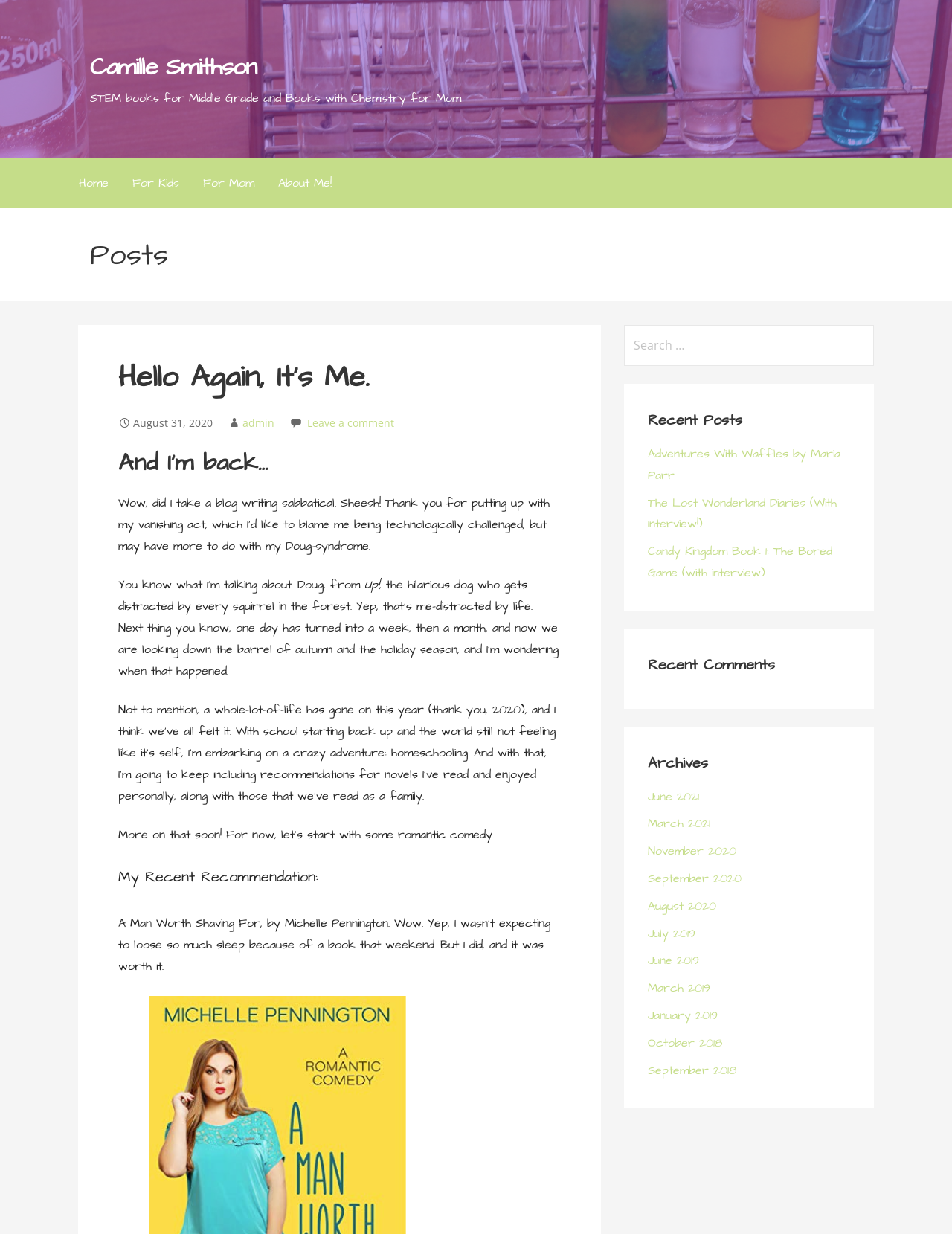What is the category of the post 'Hello Again, It’s Me.'?
Based on the screenshot, respond with a single word or phrase.

For Kids